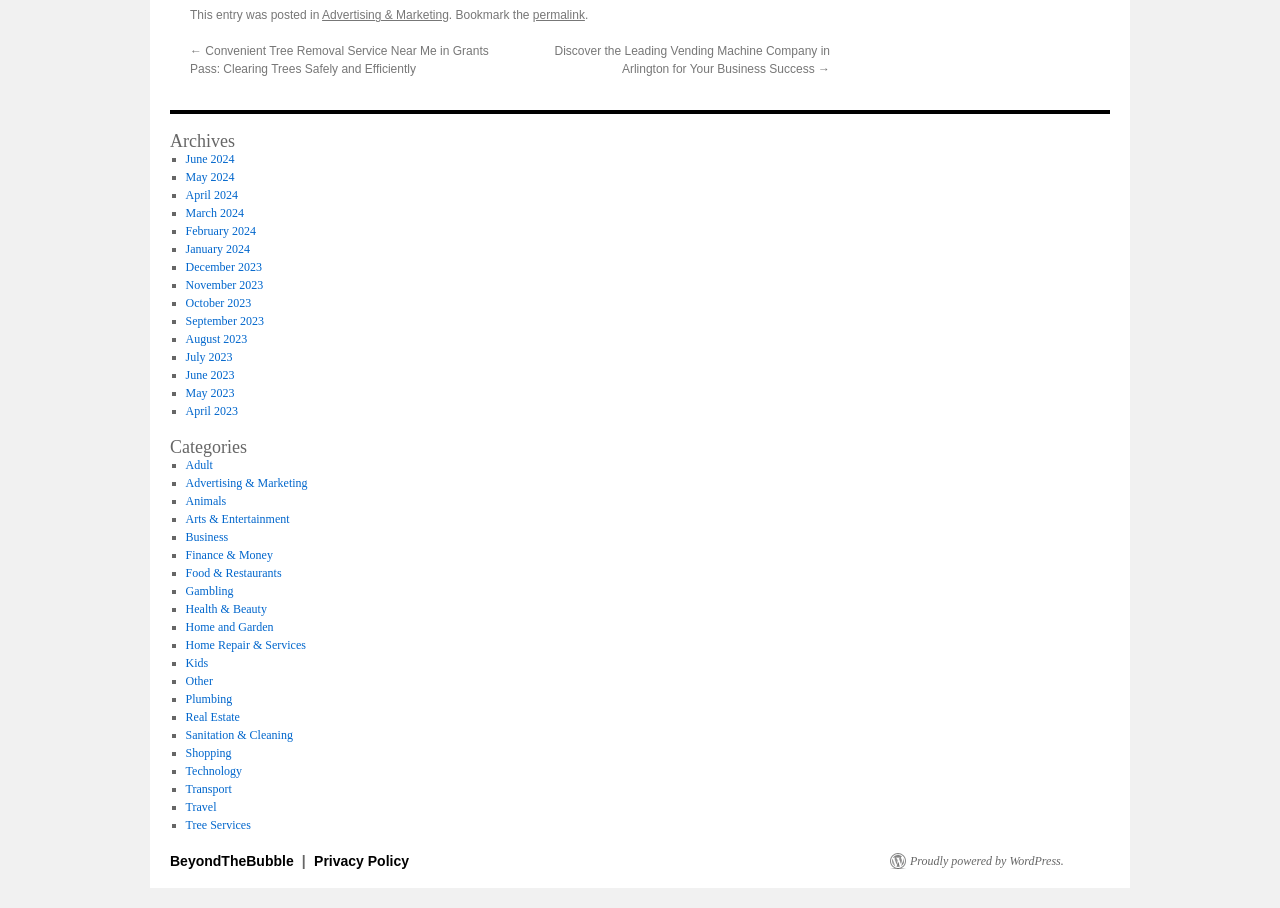Please determine the bounding box coordinates for the element that should be clicked to follow these instructions: "Click on Archives".

[0.133, 0.145, 0.305, 0.165]